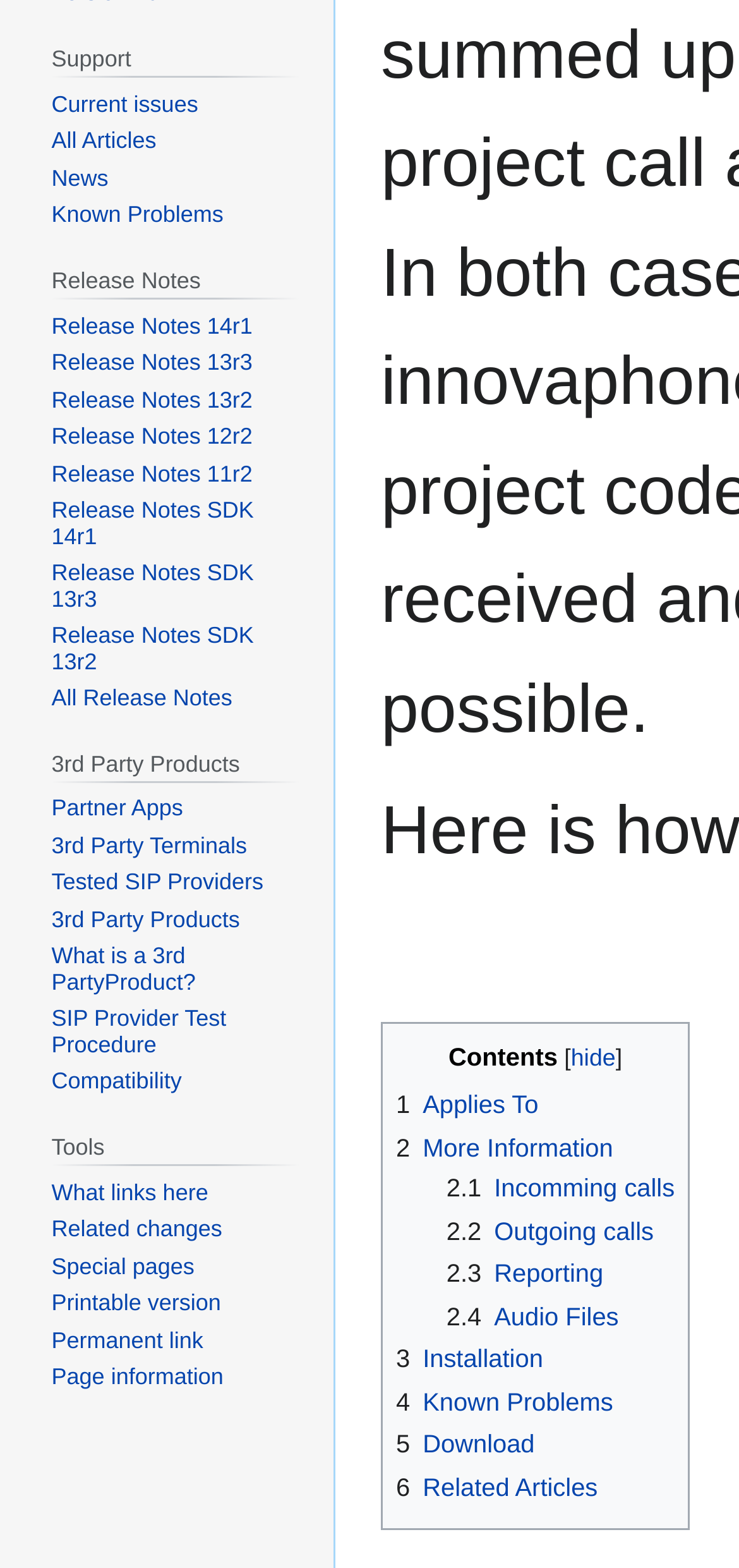What is the second link under 'Support'?
Using the image, respond with a single word or phrase.

All Articles